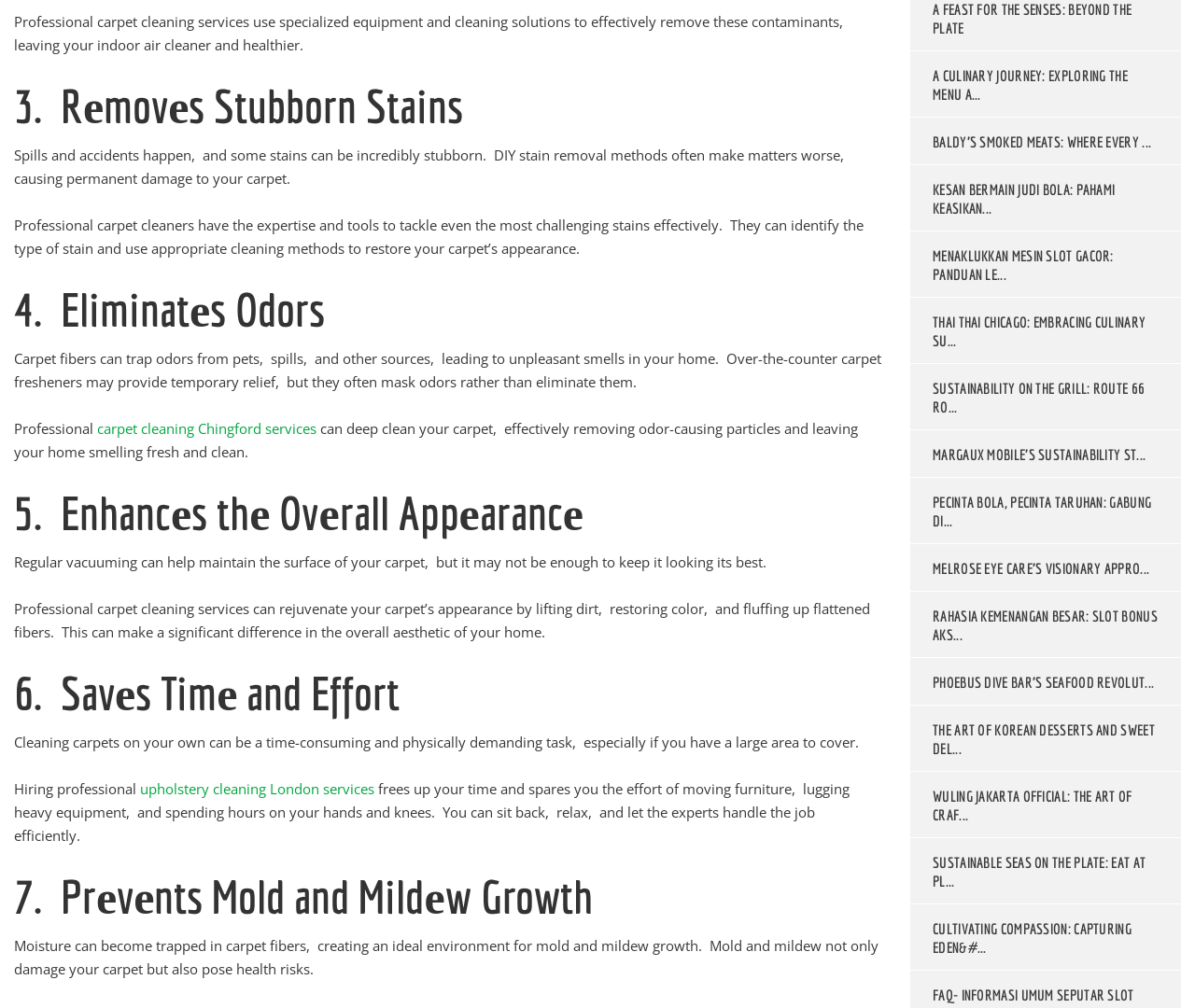Determine the bounding box coordinates for the area that should be clicked to carry out the following instruction: "Explore 'THAI THAI CHICAGO: EMBRACING CULINARY SU...'".

[0.762, 0.295, 0.988, 0.36]